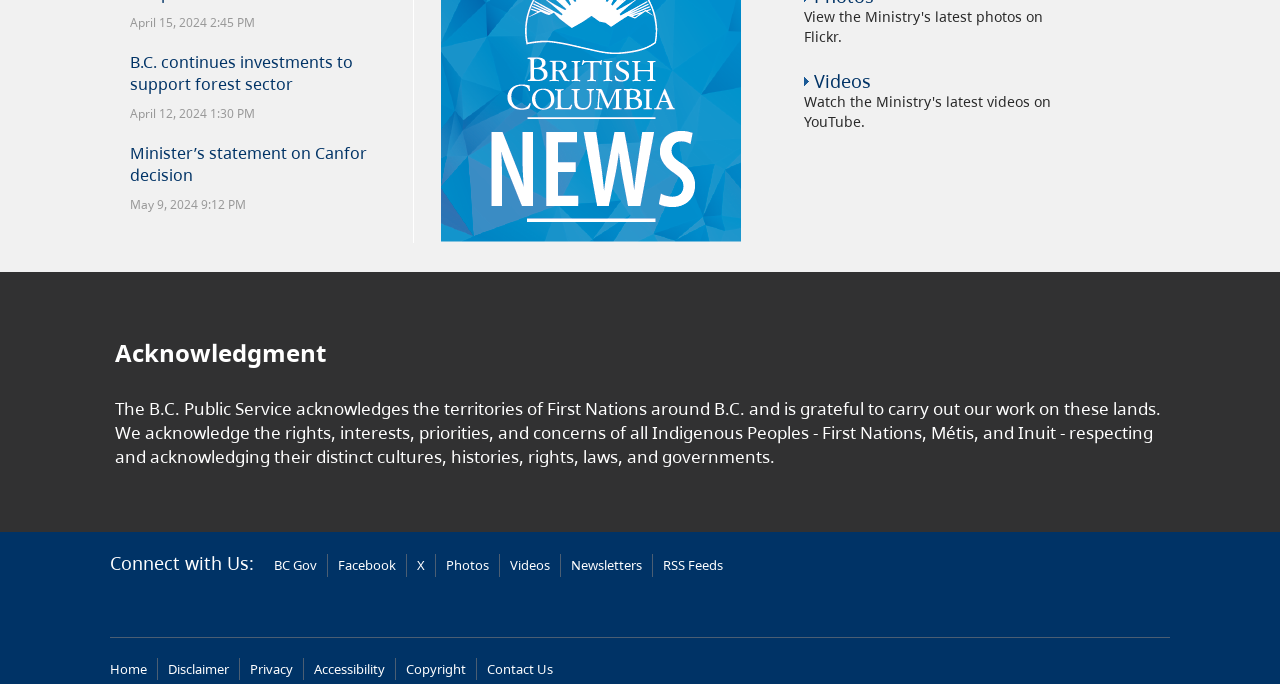Locate the bounding box coordinates of the area you need to click to fulfill this instruction: 'Go to 'Home''. The coordinates must be in the form of four float numbers ranging from 0 to 1: [left, top, right, bottom].

[0.086, 0.961, 0.123, 0.994]